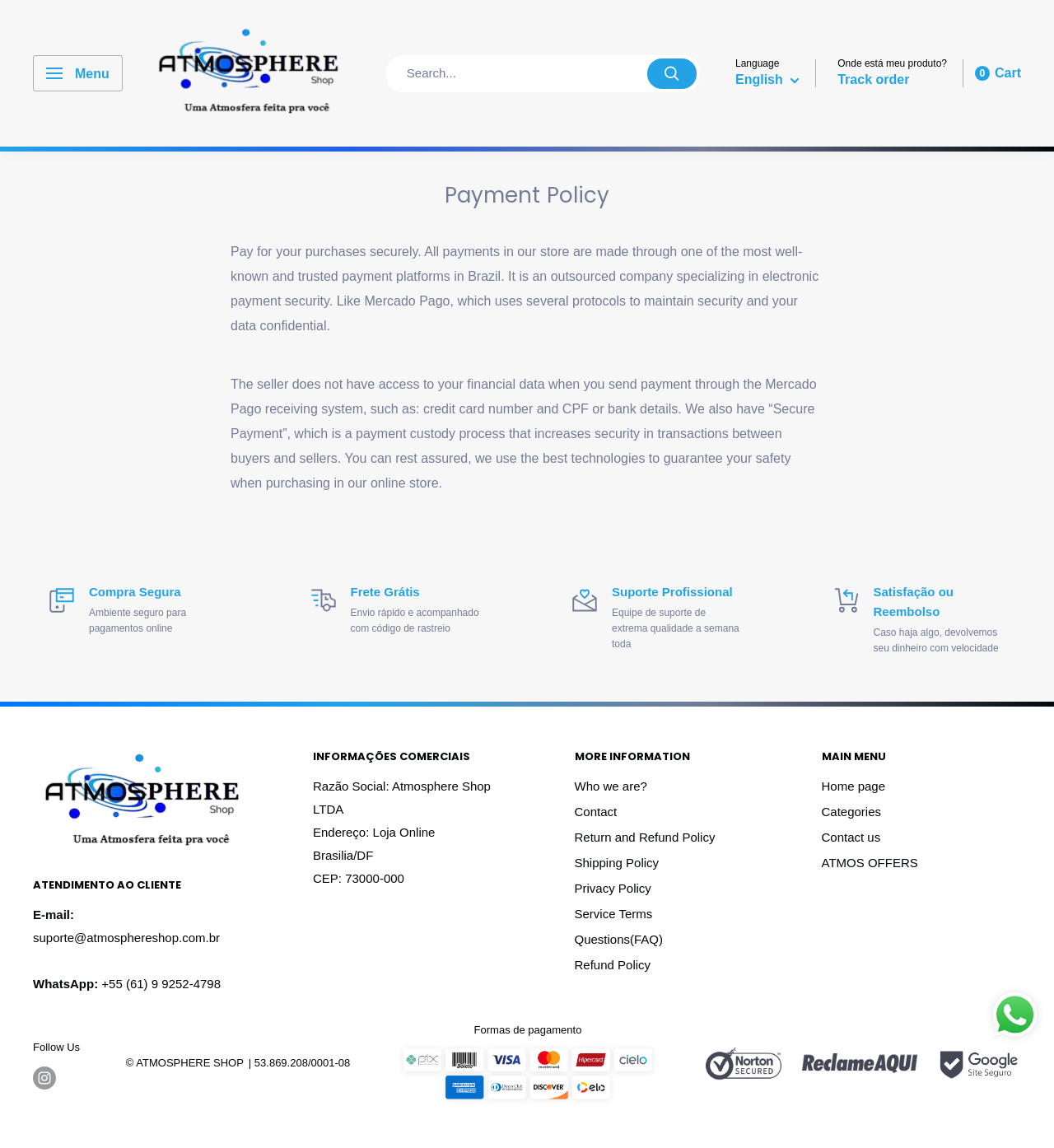Provide your answer in a single word or phrase: 
What is the purpose of the 'Secure Payment' process?

to increase security in transactions